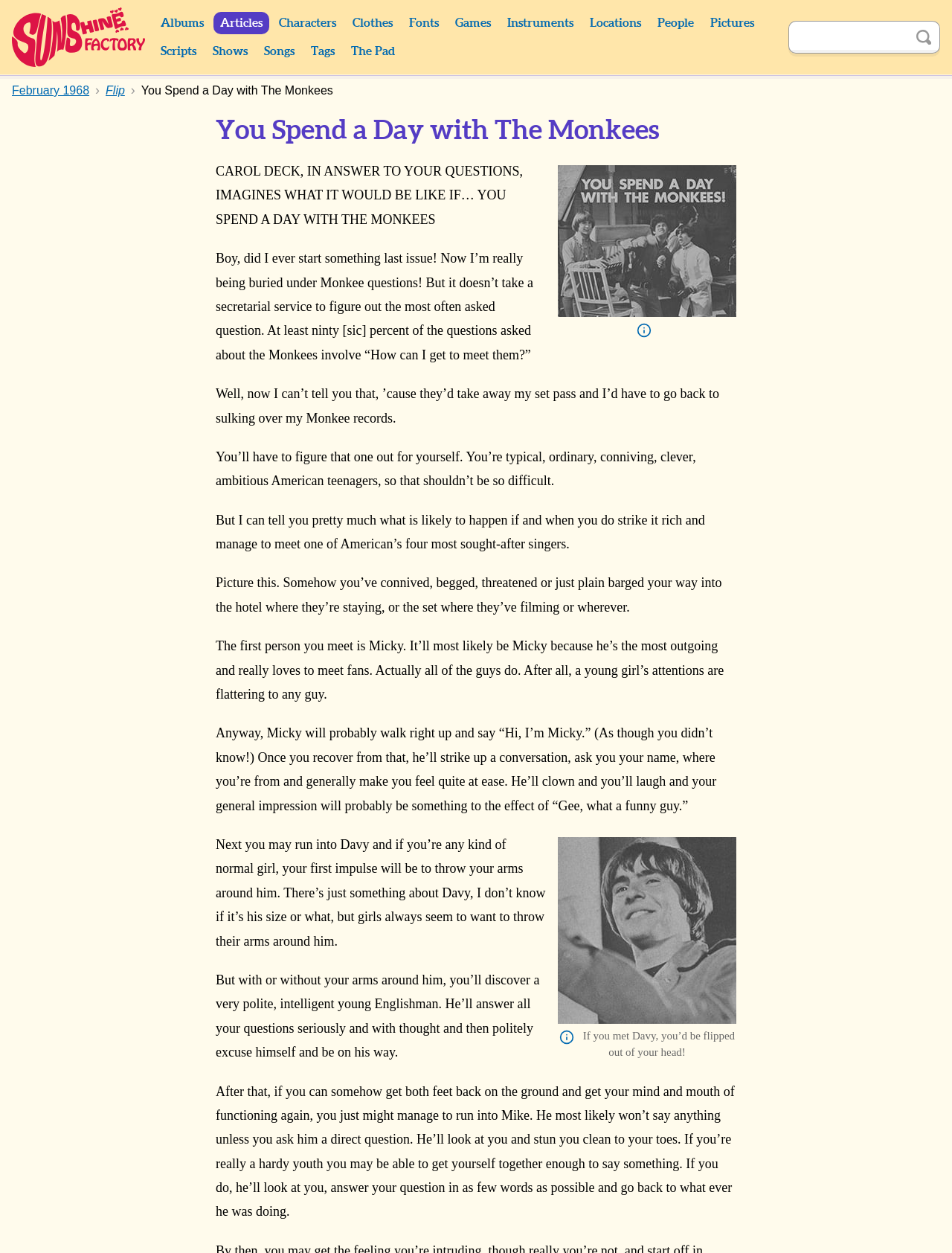Please specify the bounding box coordinates for the clickable region that will help you carry out the instruction: "Learn about Cymbidium Orchid Viruses".

None